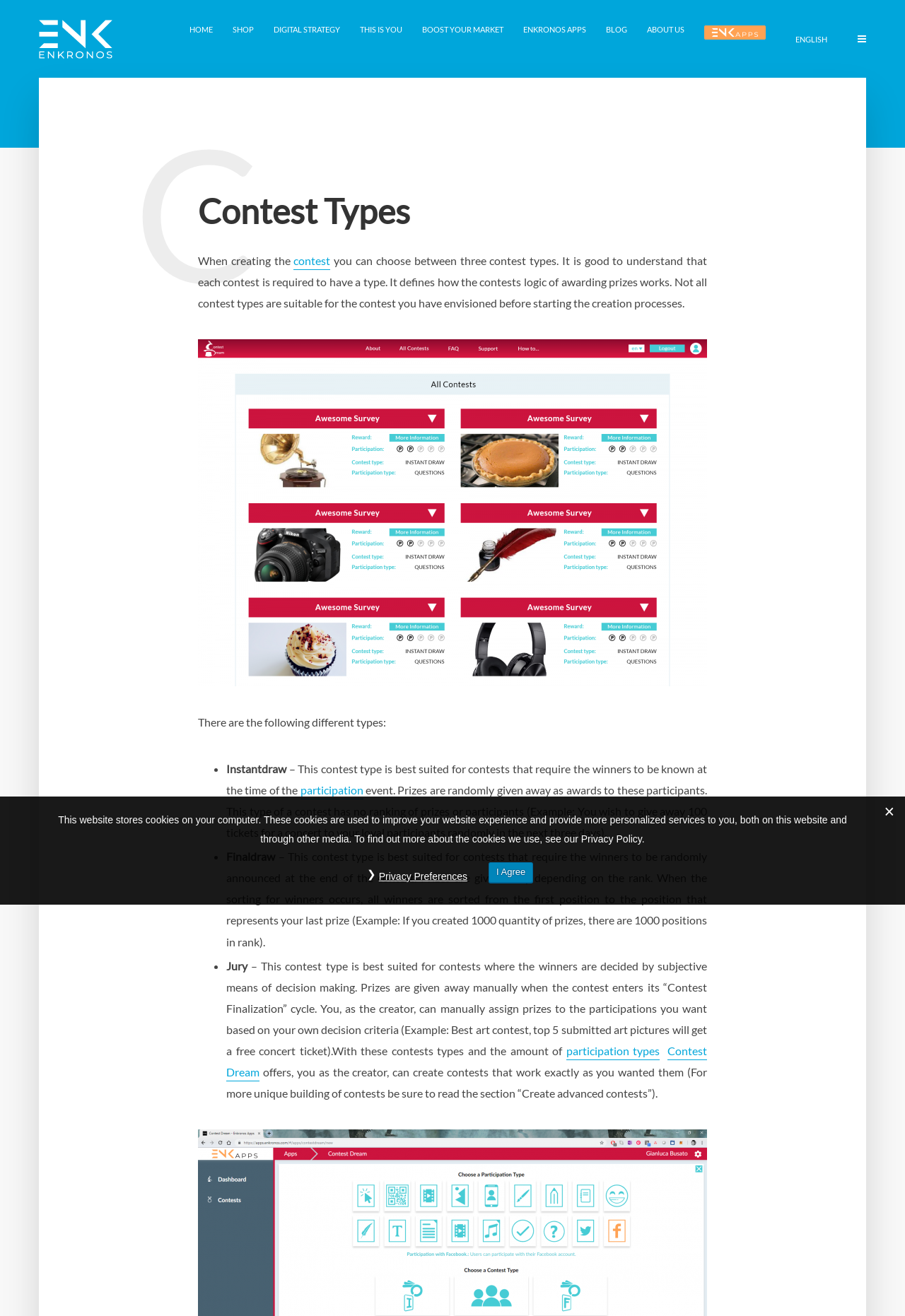Locate the bounding box of the UI element described by: "Boost your market" in the given webpage screenshot.

[0.455, 0.011, 0.567, 0.032]